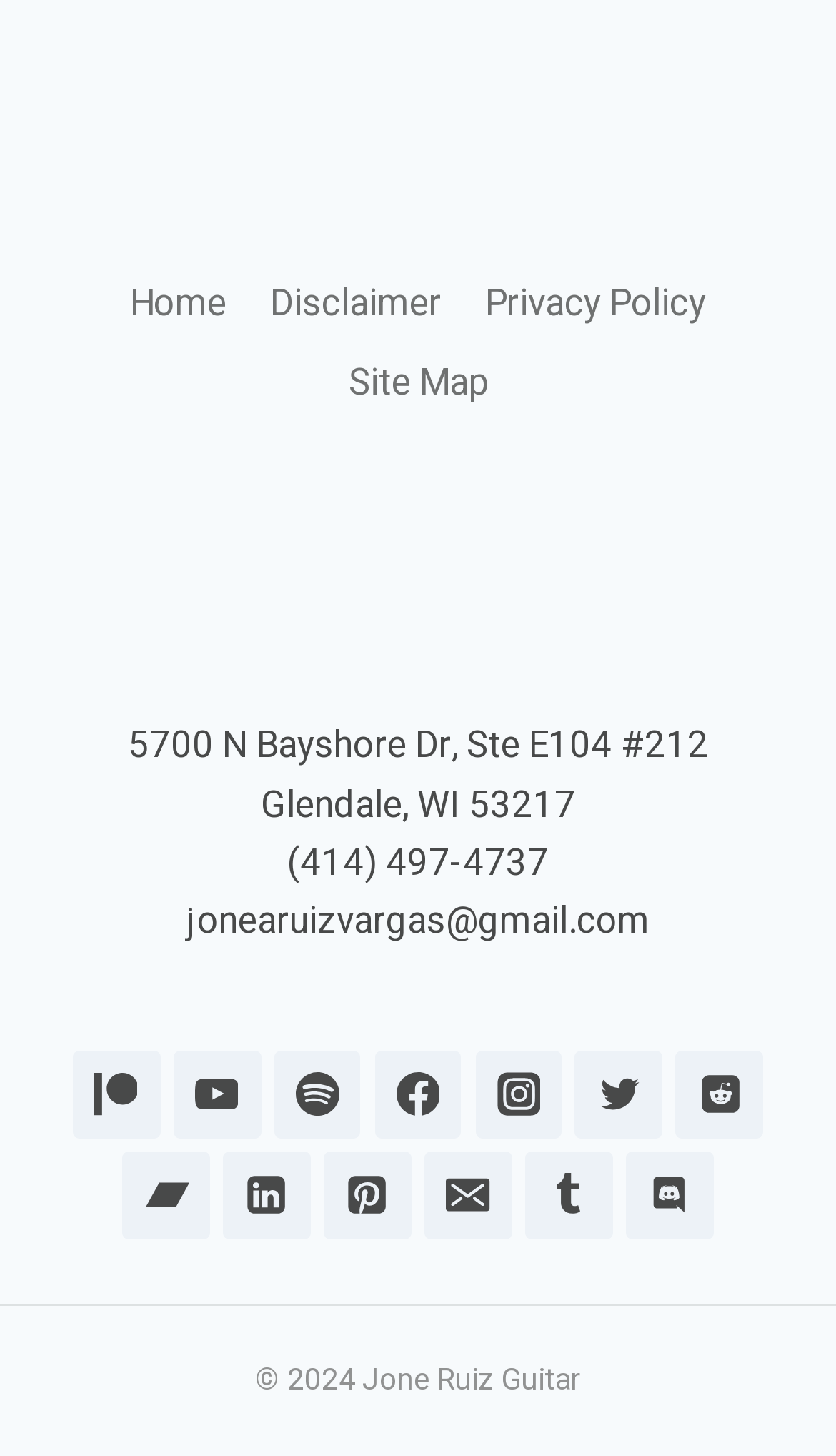Can you specify the bounding box coordinates for the region that should be clicked to fulfill this instruction: "View Disclaimer".

[0.297, 0.181, 0.554, 0.236]